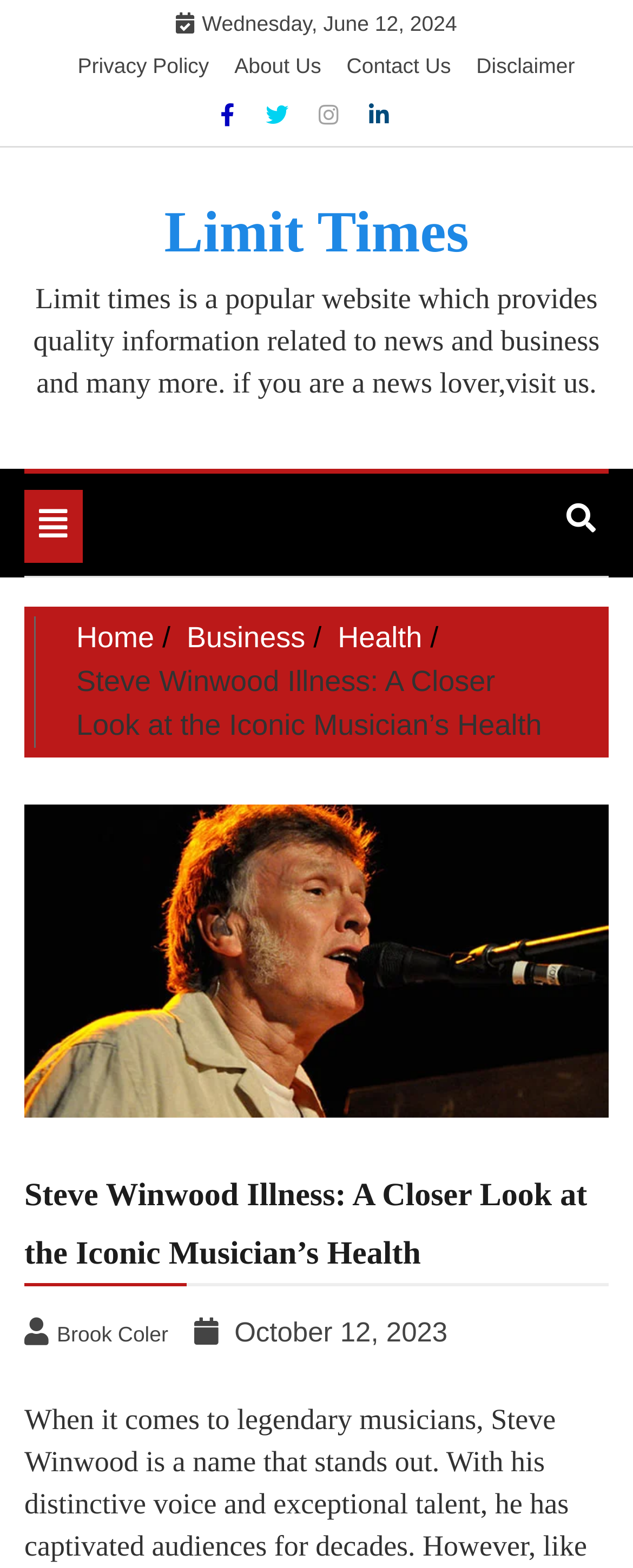Answer the question using only a single word or phrase: 
Who is the author of the article?

Brook Coler